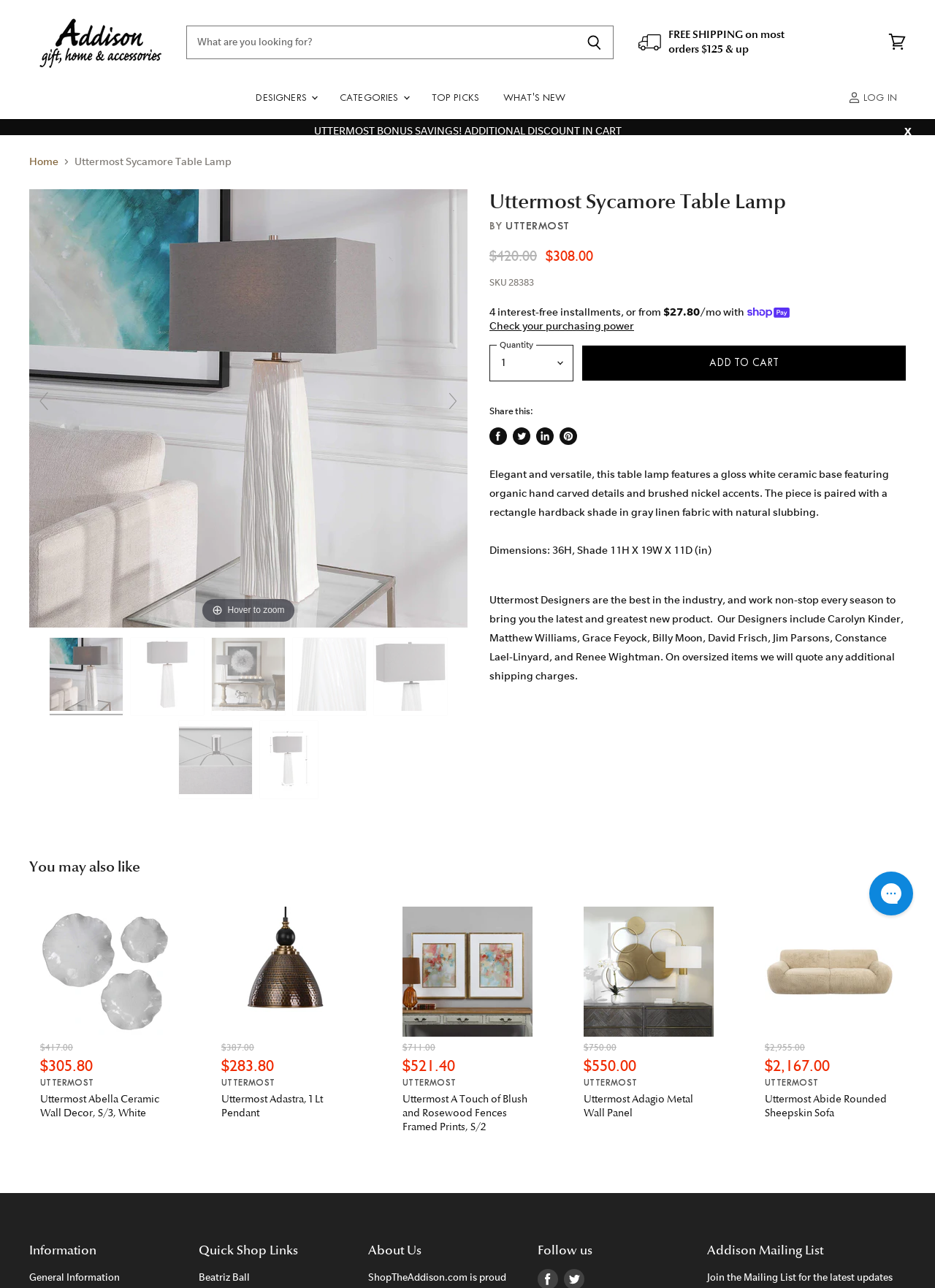Pinpoint the bounding box coordinates of the clickable area necessary to execute the following instruction: "Add to cart". The coordinates should be given as four float numbers between 0 and 1, namely [left, top, right, bottom].

[0.623, 0.285, 0.969, 0.313]